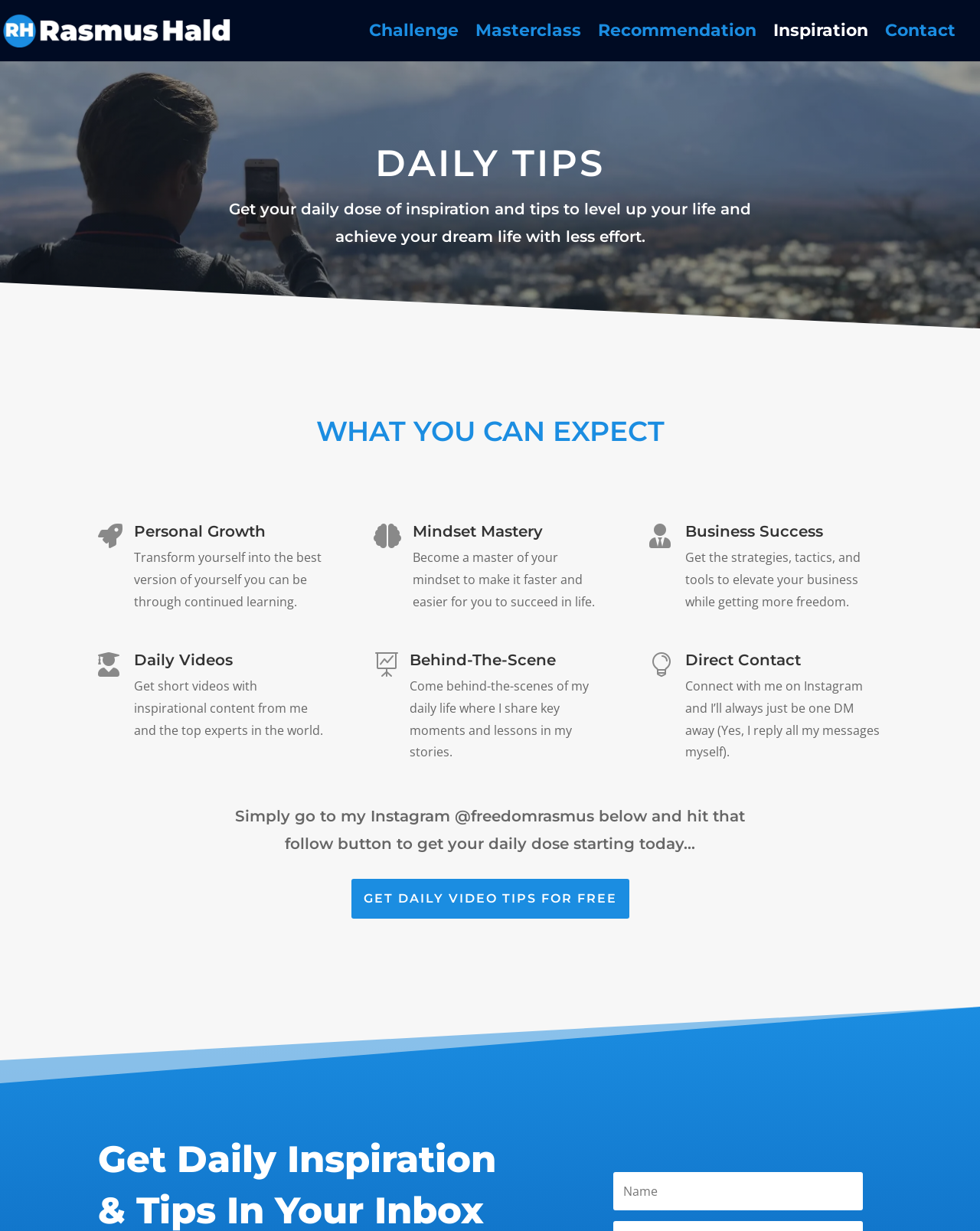Bounding box coordinates should be in the format (top-left x, top-left y, bottom-right x, bottom-right y) and all values should be floating point numbers between 0 and 1. Determine the bounding box coordinate for the UI element described as: Challenge

[0.377, 0.021, 0.468, 0.05]